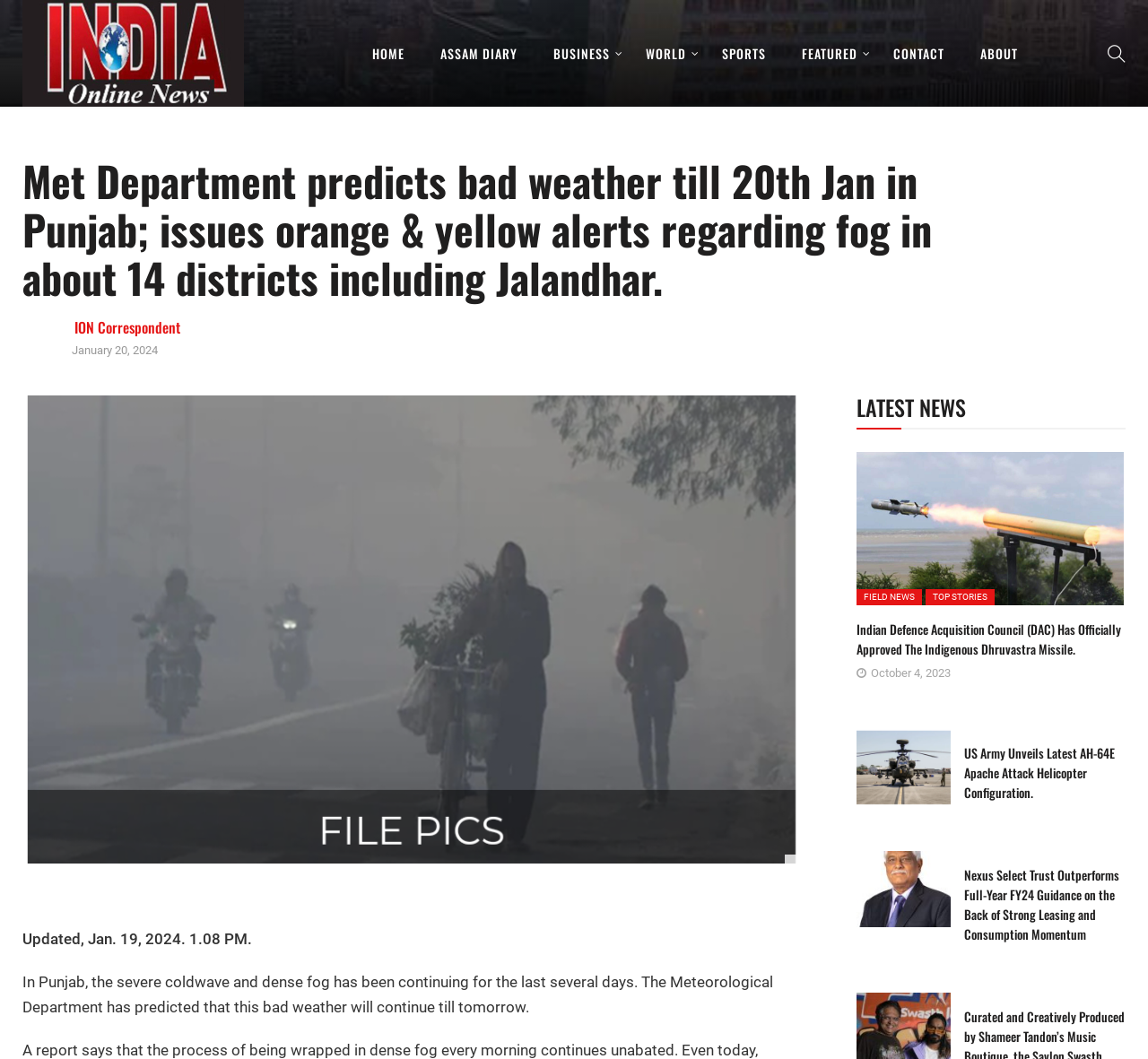Using the information in the image, give a comprehensive answer to the question: 
How many articles are there in the LATEST NEWS section?

I counted the number of articles in the LATEST NEWS section and found three articles with headings, images, and links.